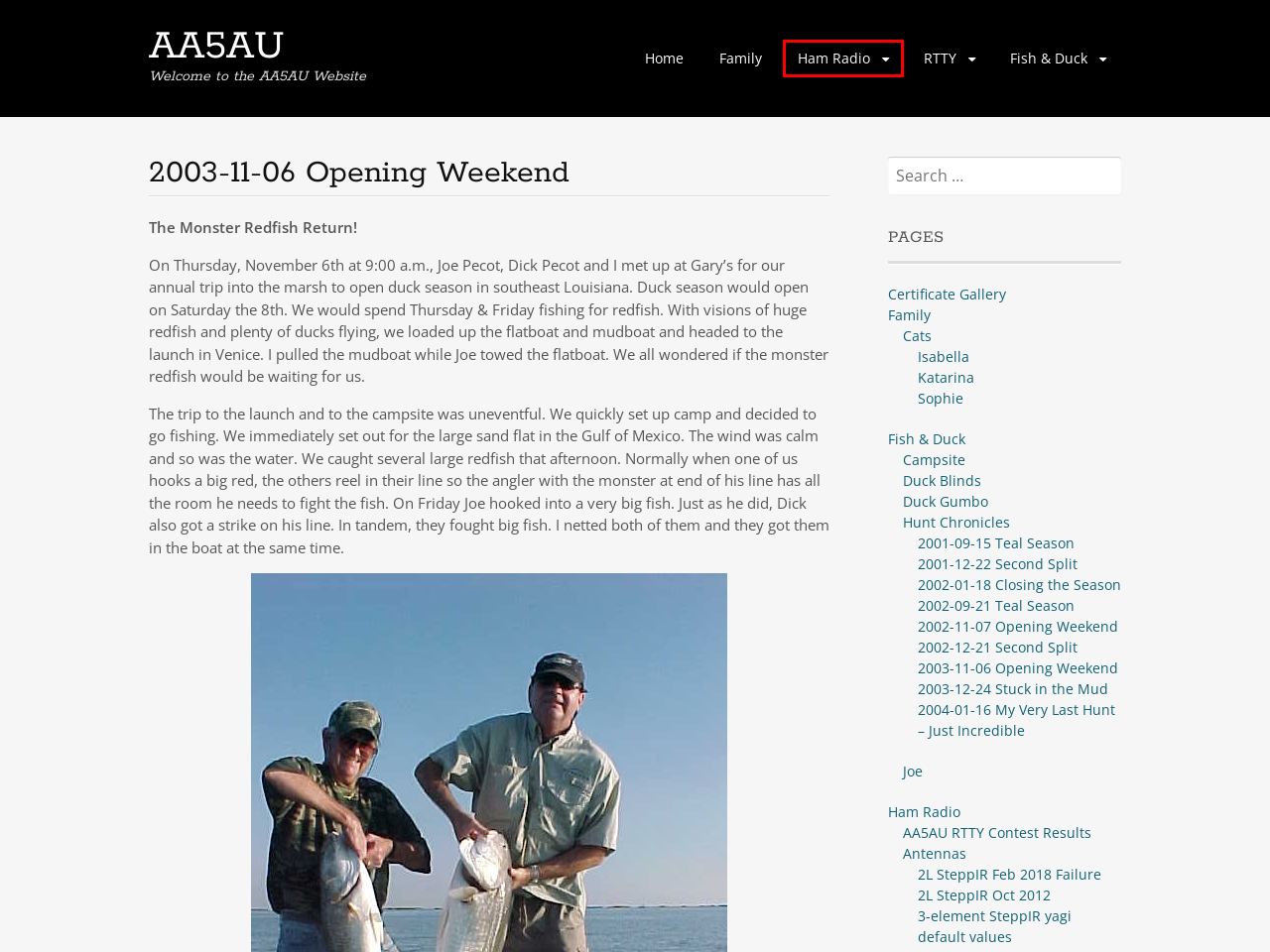Observe the provided screenshot of a webpage that has a red rectangle bounding box. Determine the webpage description that best matches the new webpage after clicking the element inside the red bounding box. Here are the candidates:
A. 2001-09-15 Teal Season – AA5AU
B. 2L SteppIR Feb 2018 Failure – AA5AU
C. Sophie – AA5AU
D. 2002-12-21 Second Split – AA5AU
E. 2002-11-07 Opening Weekend – AA5AU
F. AA5AU RTTY Contest Results – AA5AU
G. Ham Radio – AA5AU
H. 2002-09-21 Teal Season – AA5AU

G